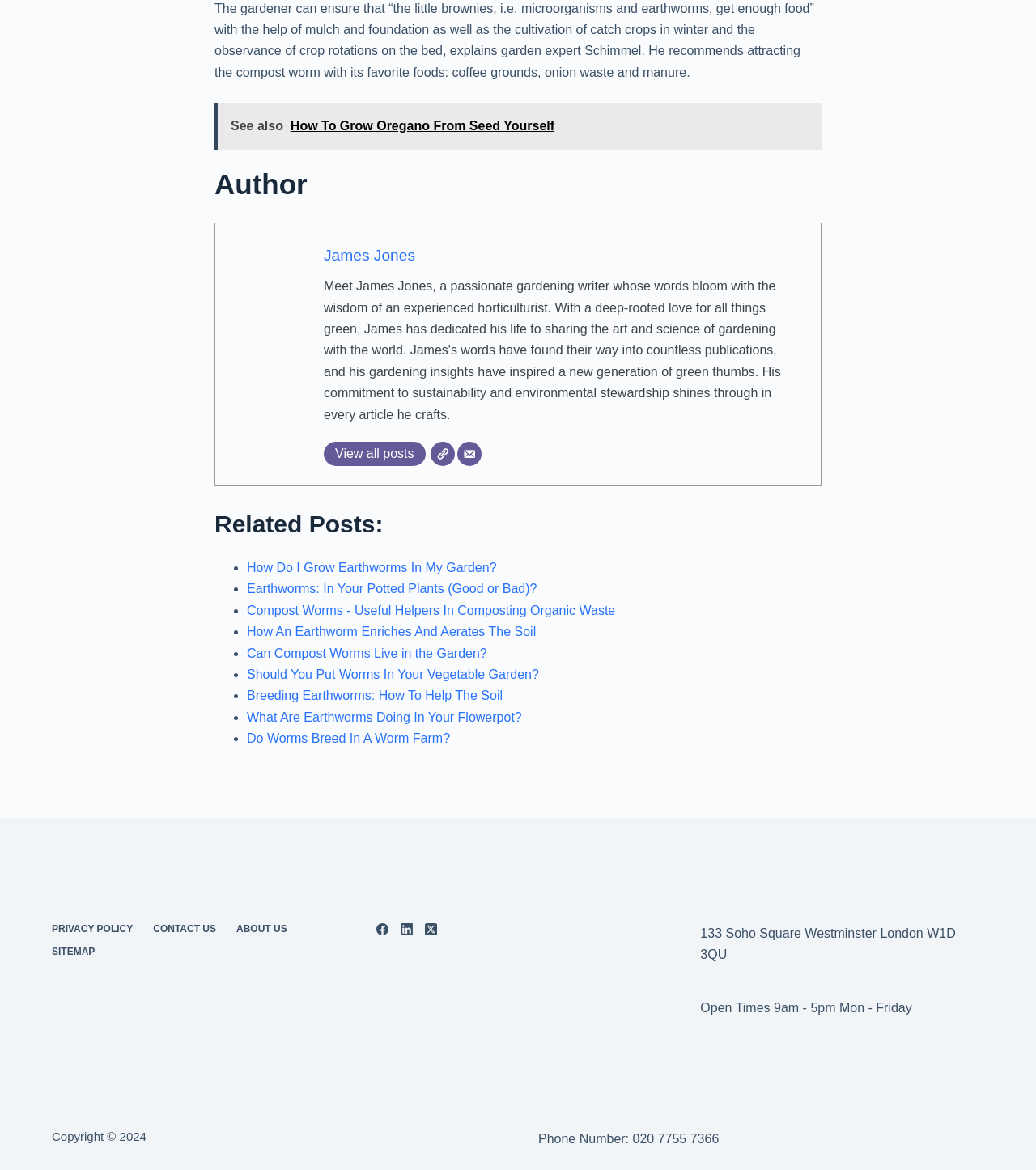Please identify the bounding box coordinates of the region to click in order to complete the task: "Visit the website". The coordinates must be four float numbers between 0 and 1, specified as [left, top, right, bottom].

[0.416, 0.378, 0.439, 0.398]